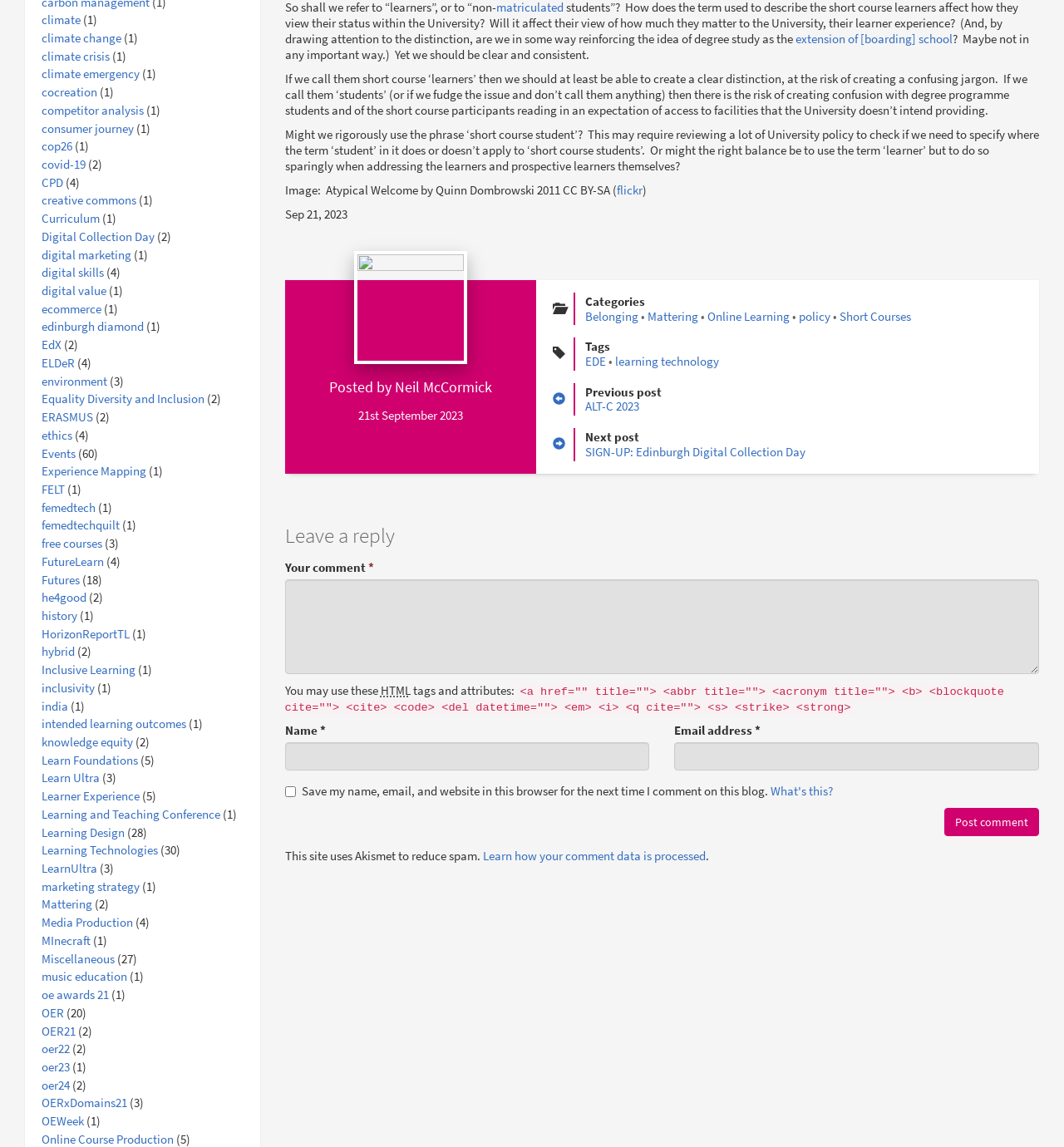How many static text elements are on the webpage?
Please look at the screenshot and answer in one word or a short phrase.

14